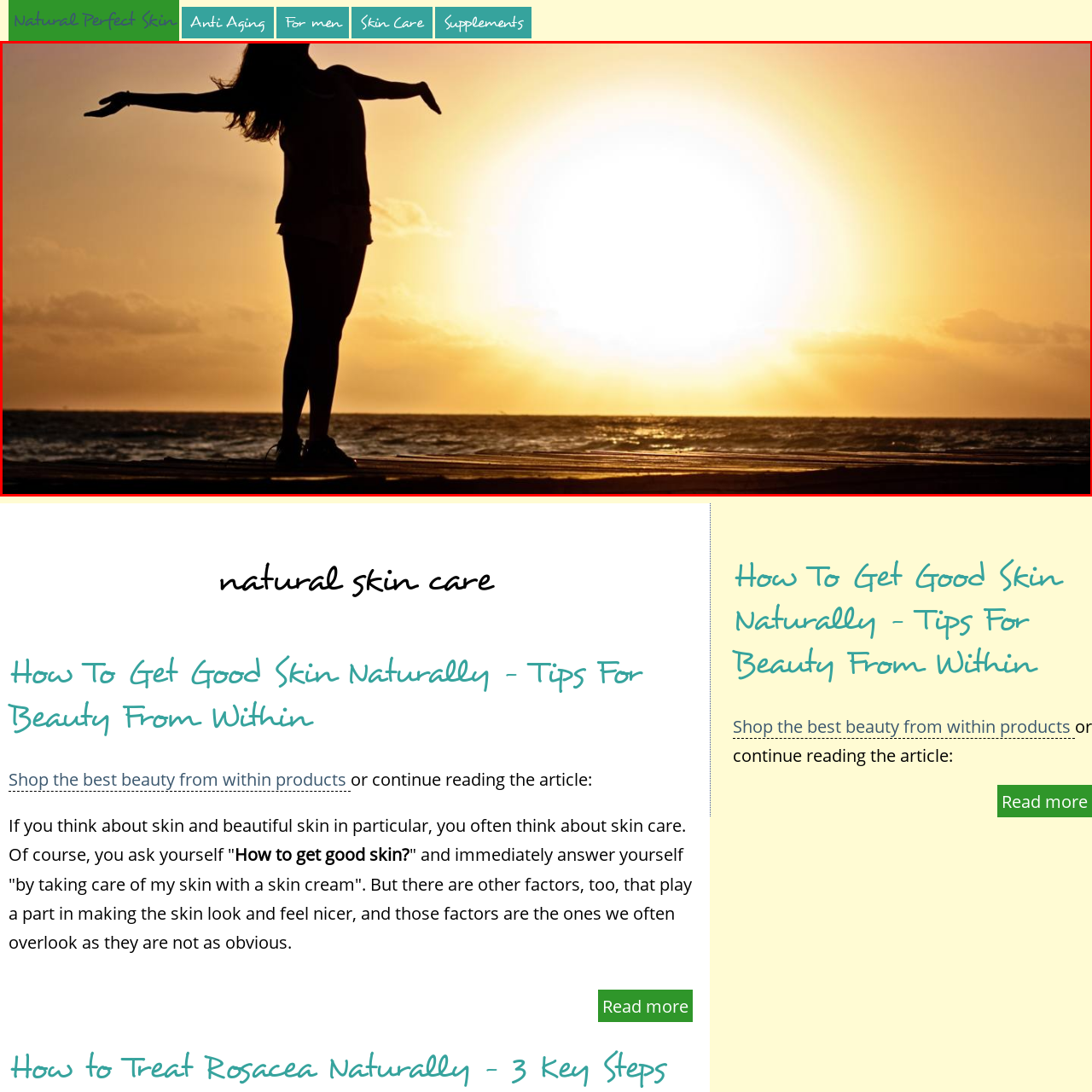What color is the sea in the image?
Analyze the image surrounded by the red bounding box and provide a thorough answer.

The caption describes the scene, stating that the 'warm hues of orange and gold from the early morning light blend beautifully with the deep blue of the sea', which reveals the color of the sea in the image.